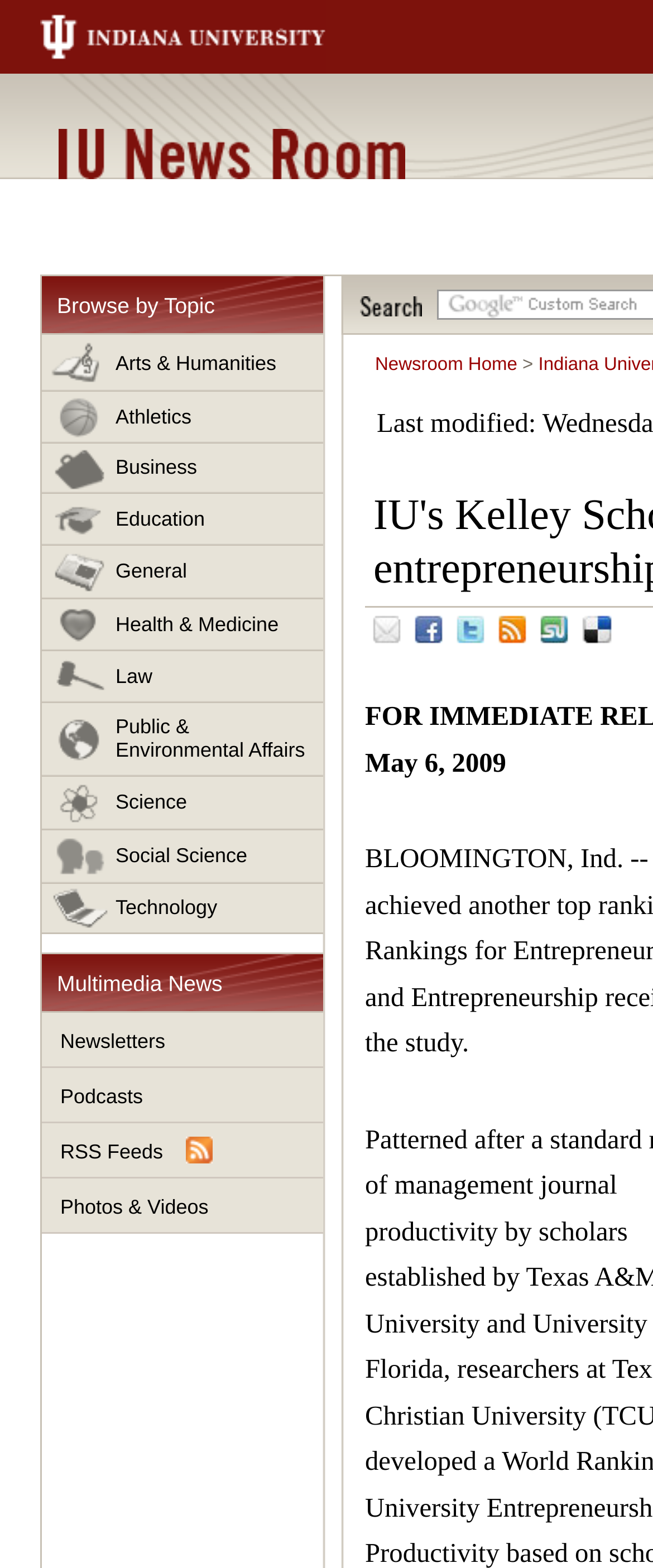From the element description: "Public & Environmental Affairs", extract the bounding box coordinates of the UI element. The coordinates should be expressed as four float numbers between 0 and 1, in the order [left, top, right, bottom].

[0.064, 0.448, 0.495, 0.495]